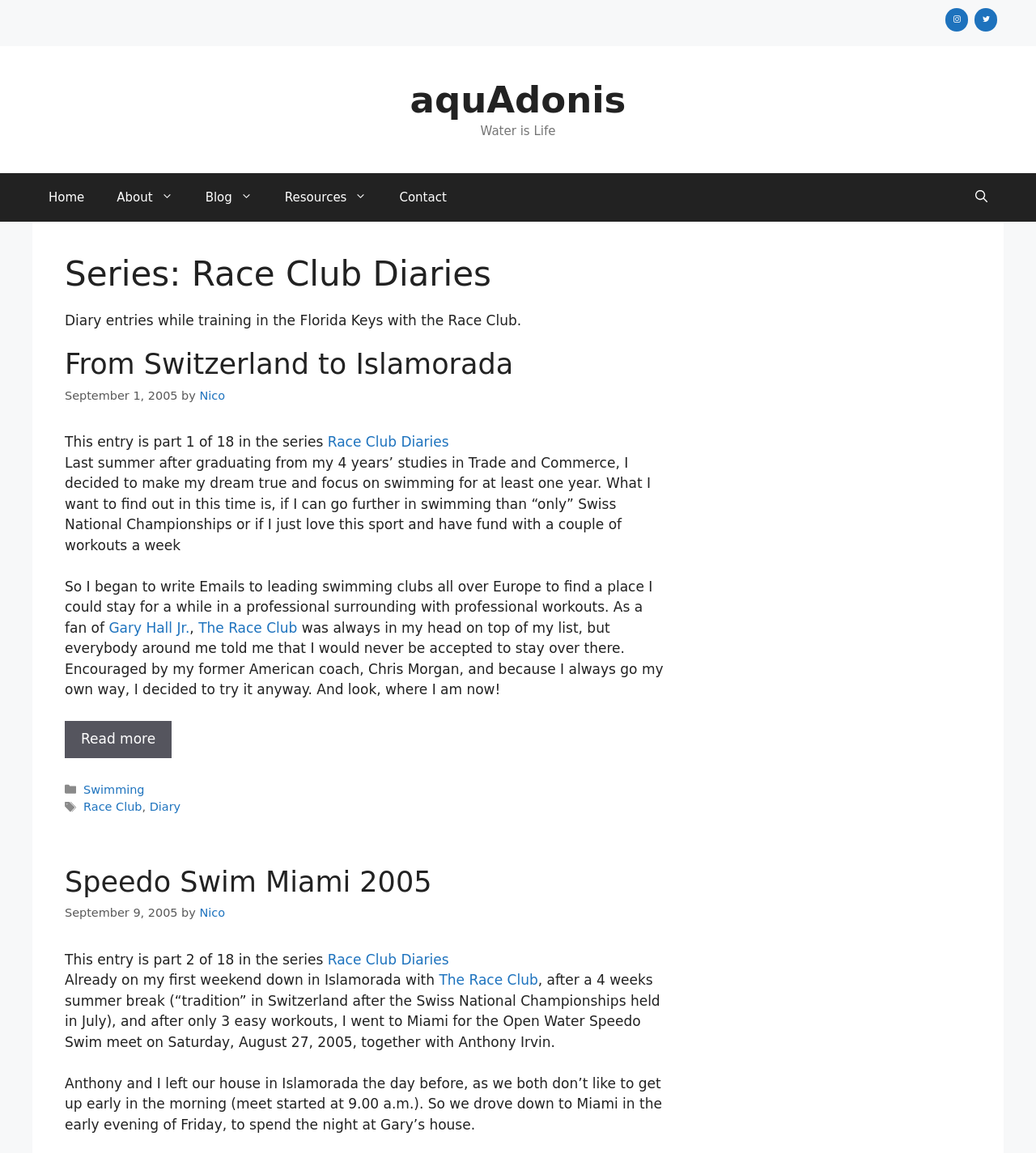Locate the bounding box coordinates of the clickable part needed for the task: "Click the 'Home' link".

[0.031, 0.15, 0.097, 0.192]